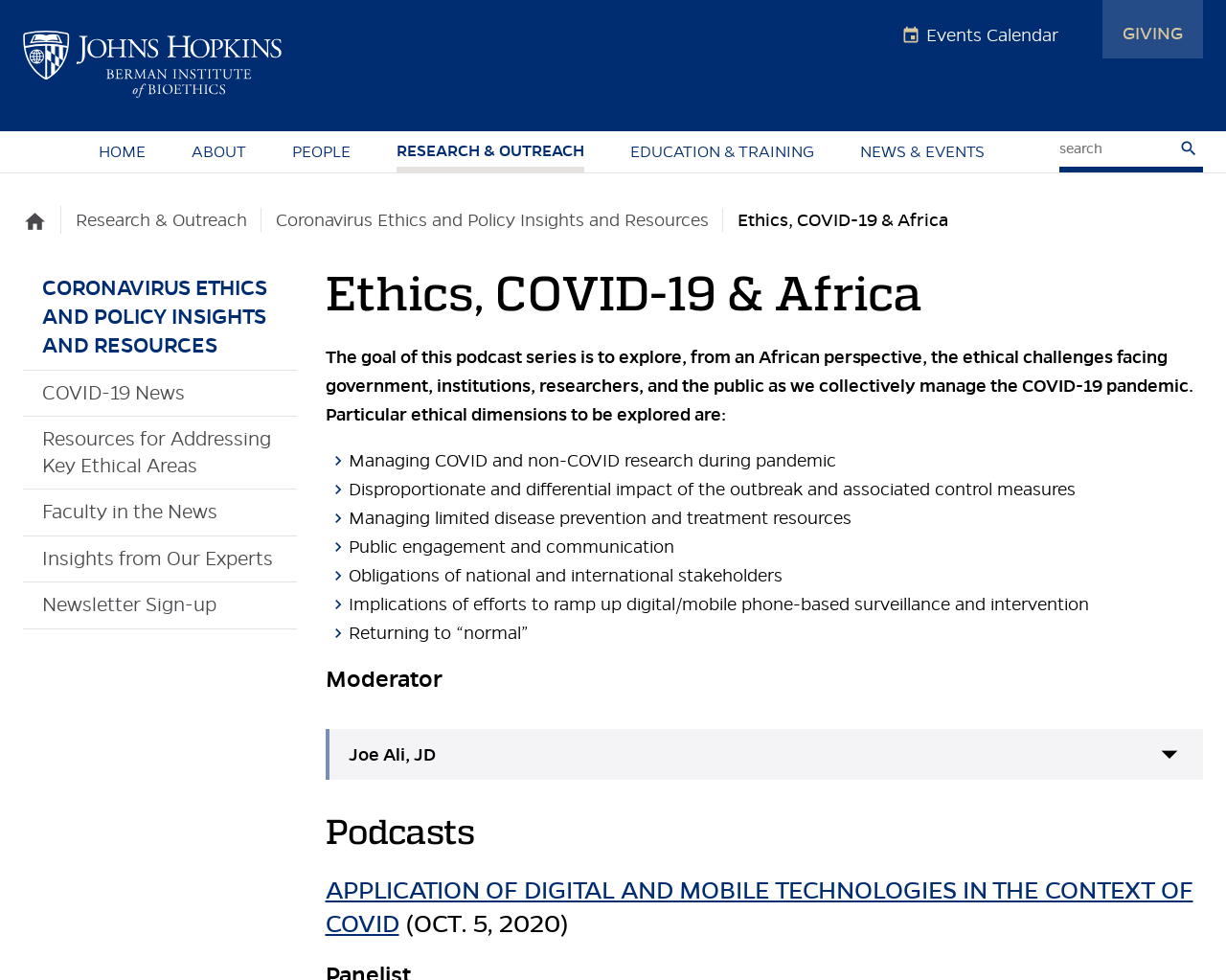What is the topic of the podcast series?
Refer to the image and provide a detailed answer to the question.

I found the answer by looking at the heading element with the text 'Ethics, COVID-19 & Africa' which is a prominent heading on the webpage, and also by looking at the static text element that describes the goal of the podcast series, which mentions exploring ethical challenges related to COVID-19 from an African perspective.